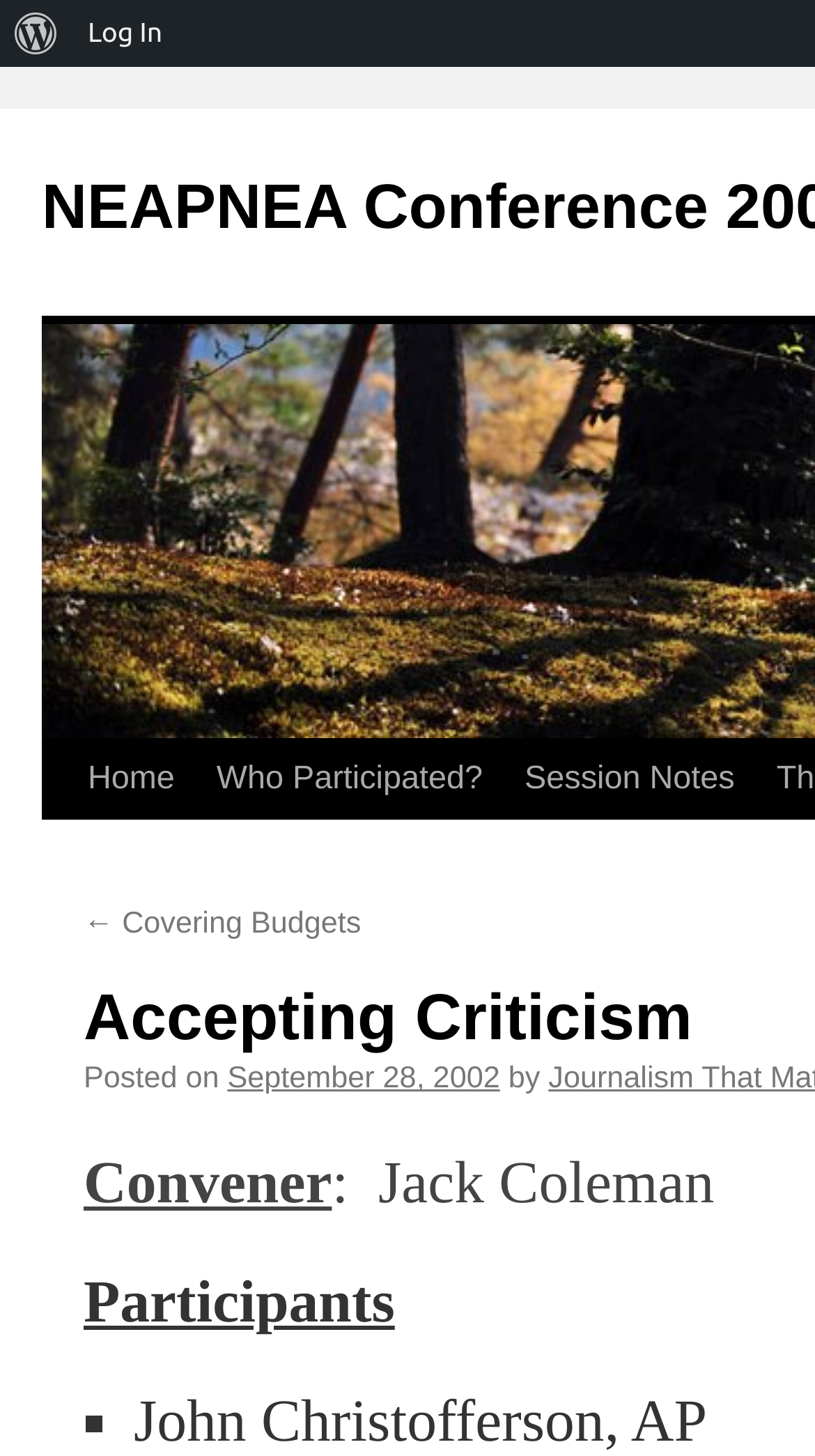What is the relationship between Amanda Klimiata and Rosemarie?
Ensure your answer is thorough and detailed.

I looked for the mention of Amanda Klimiata and found that her mother is Rosemarie, as indicated by the text 'Amanda Klimiata, Southern New Hampshire University in Manchester Rosemarie, Amanda's mother'.